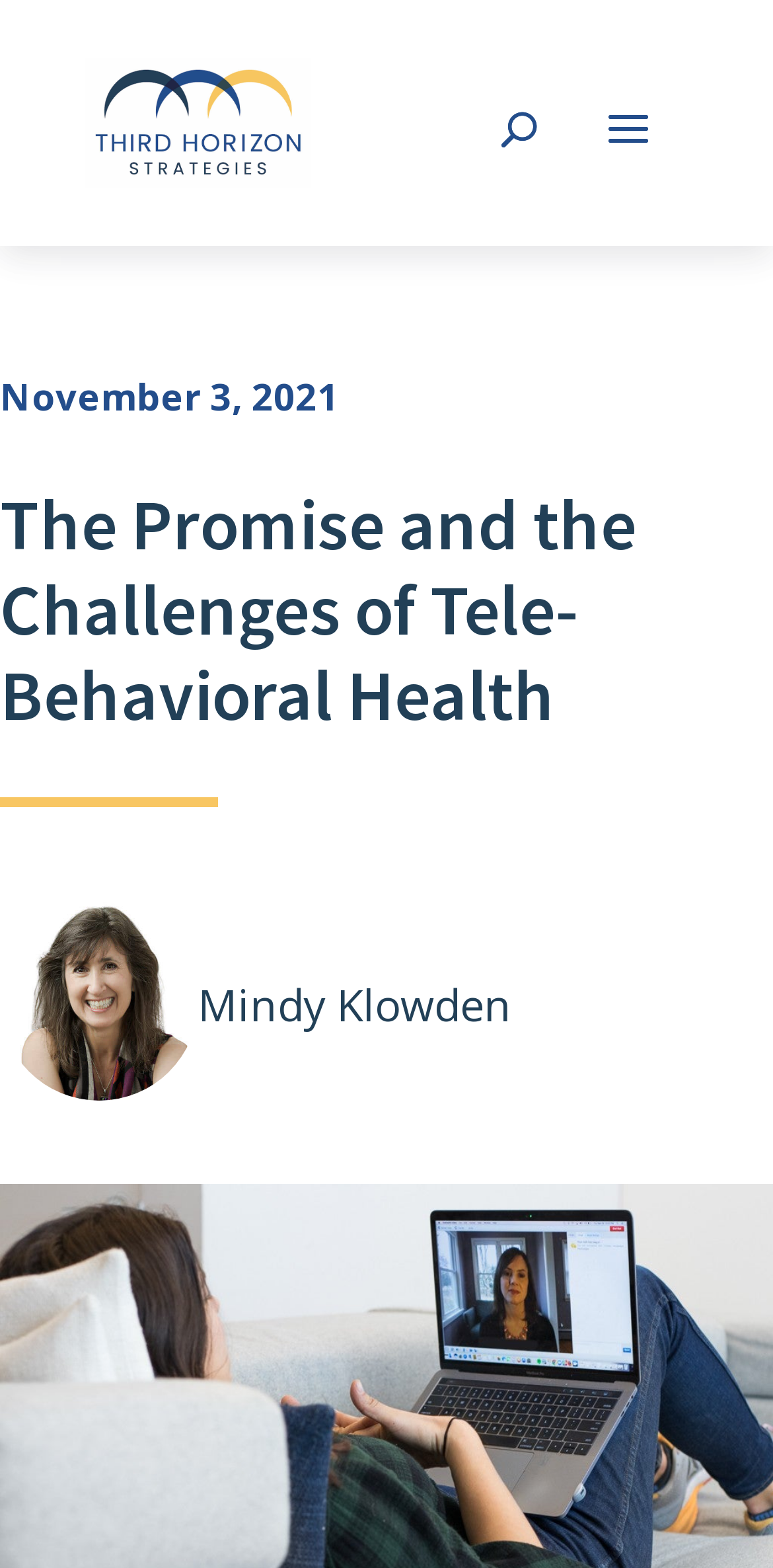By analyzing the image, answer the following question with a detailed response: What is the topic of the article?

I determined the topic of the article by reading the heading element with the content 'The Promise and the Challenges of Tele-Behavioral Health' which is located at the top of the webpage.